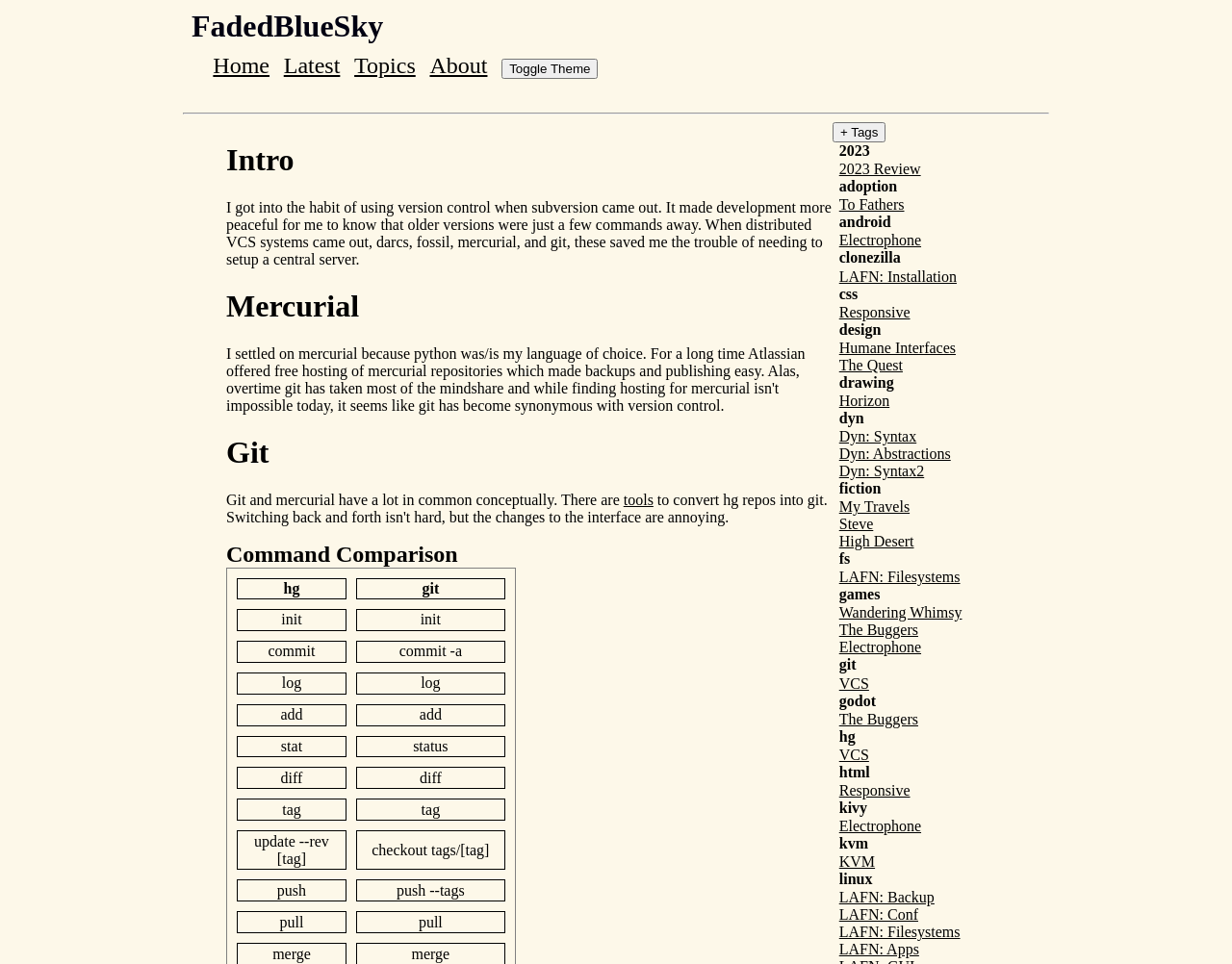Could you highlight the region that needs to be clicked to execute the instruction: "Toggle the theme"?

[0.407, 0.061, 0.485, 0.082]